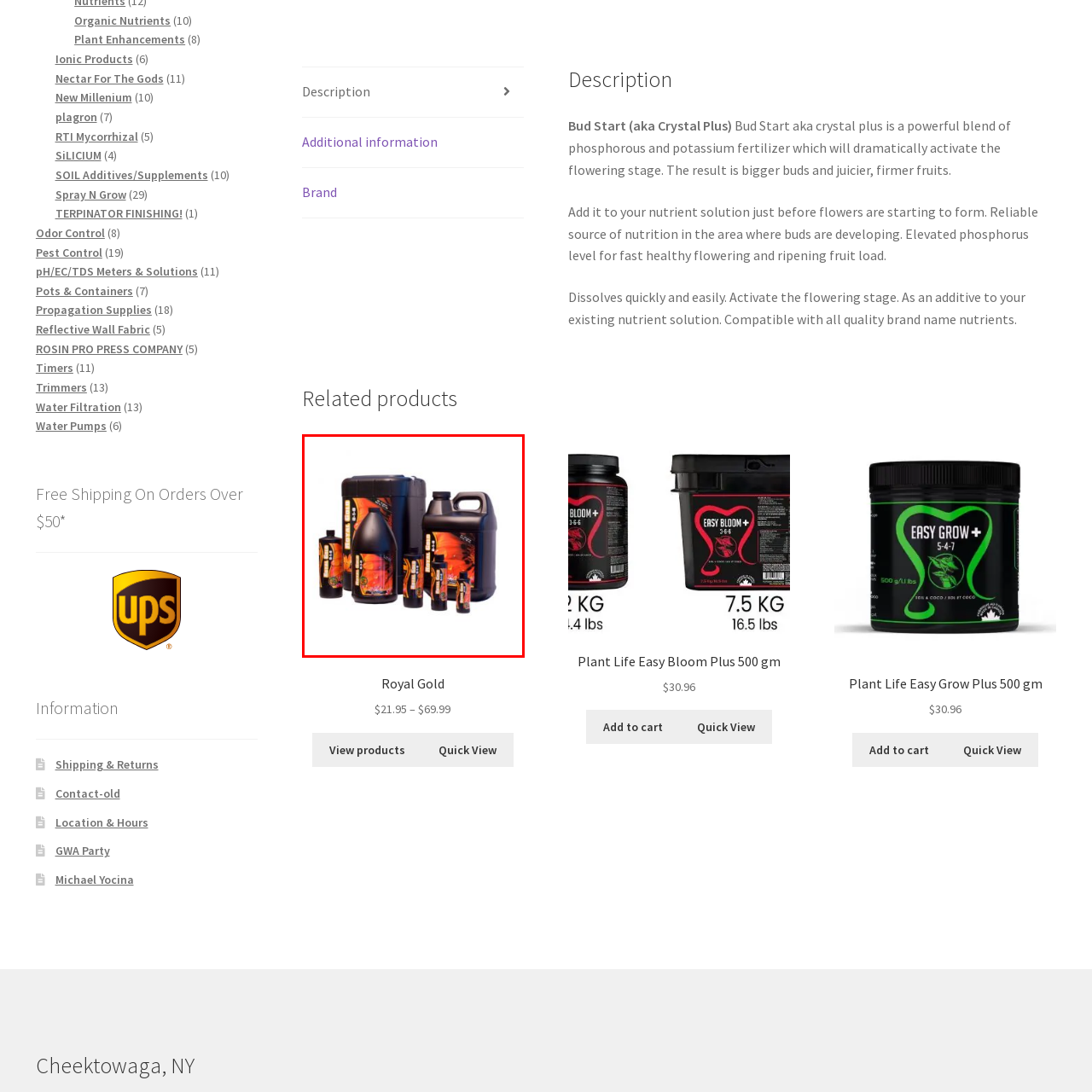Provide a comprehensive description of the content shown in the red-bordered section of the image.

The image features a variety of black containers and bottles, prominently displaying vibrant labels with orange and black designs. This collection includes several sizes, ranging from smaller bottles to a large container, highlighting products likely related to gardening or plant nutrition. Specifically, these appear to be part of the "Royal Gold" brand, which is known for its high-quality fertilizers aimed at enhancing plant growth and health. The striking packaging suggests a focus on elements important for cultivation, such as essential nutrients to boost flowering and fruiting stages for robust yields.